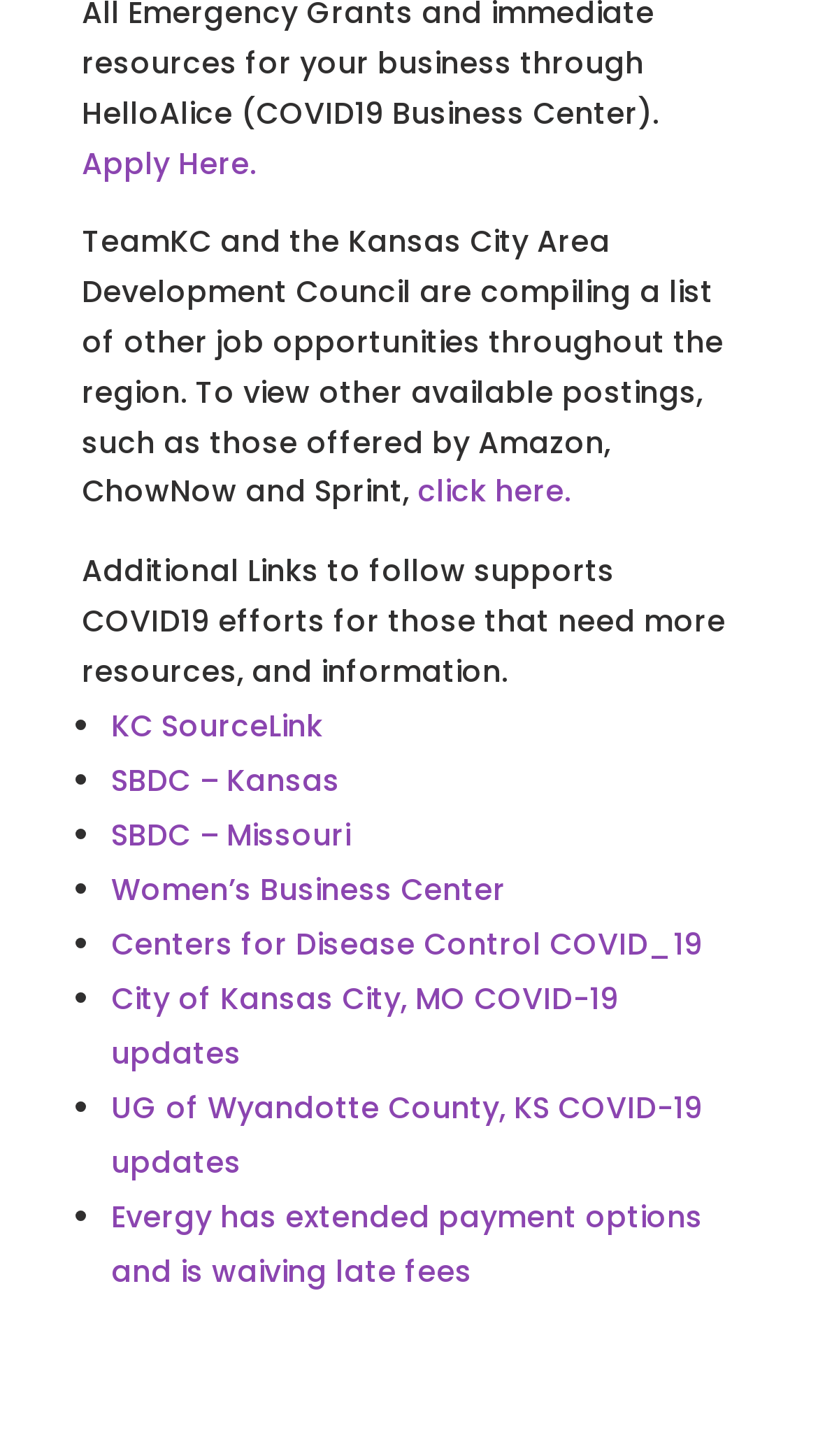Specify the bounding box coordinates of the region I need to click to perform the following instruction: "Apply for a job". The coordinates must be four float numbers in the range of 0 to 1, i.e., [left, top, right, bottom].

[0.1, 0.097, 0.313, 0.126]